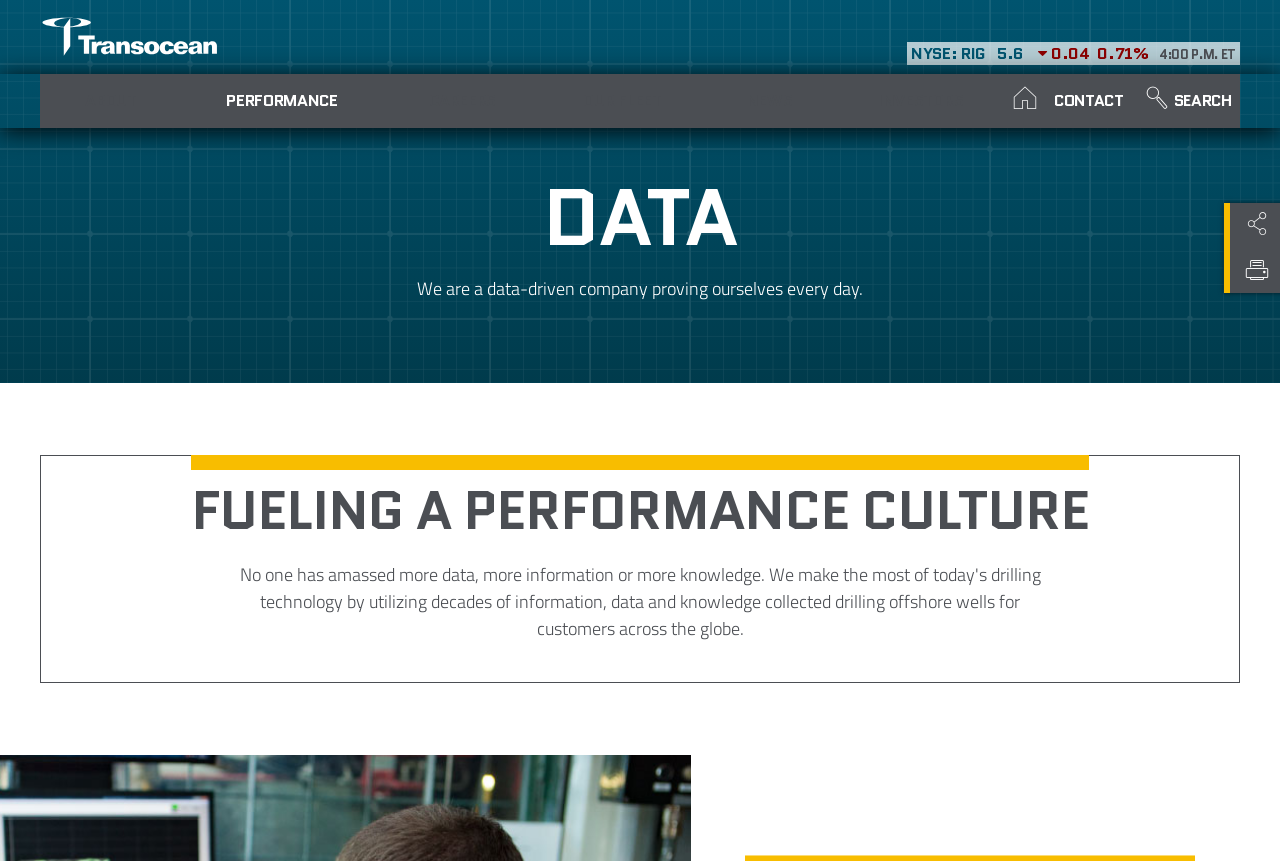Determine the bounding box coordinates of the clickable element to achieve the following action: 'Search for something'. Provide the coordinates as four float values between 0 and 1, formatted as [left, top, right, bottom].

[0.852, 0.086, 0.969, 0.149]